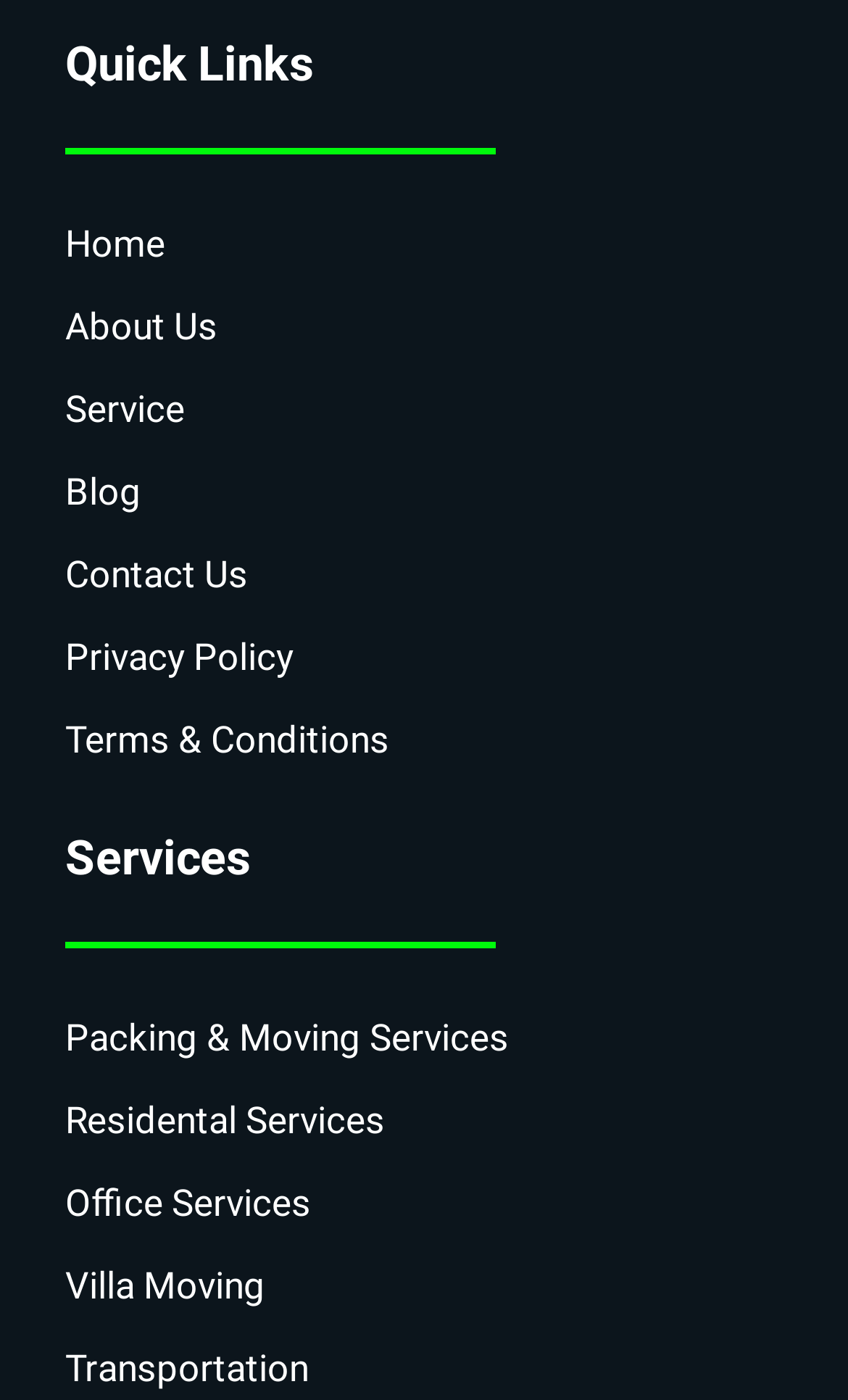Determine the coordinates of the bounding box that should be clicked to complete the instruction: "view about us". The coordinates should be represented by four float numbers between 0 and 1: [left, top, right, bottom].

[0.077, 0.211, 1.0, 0.254]